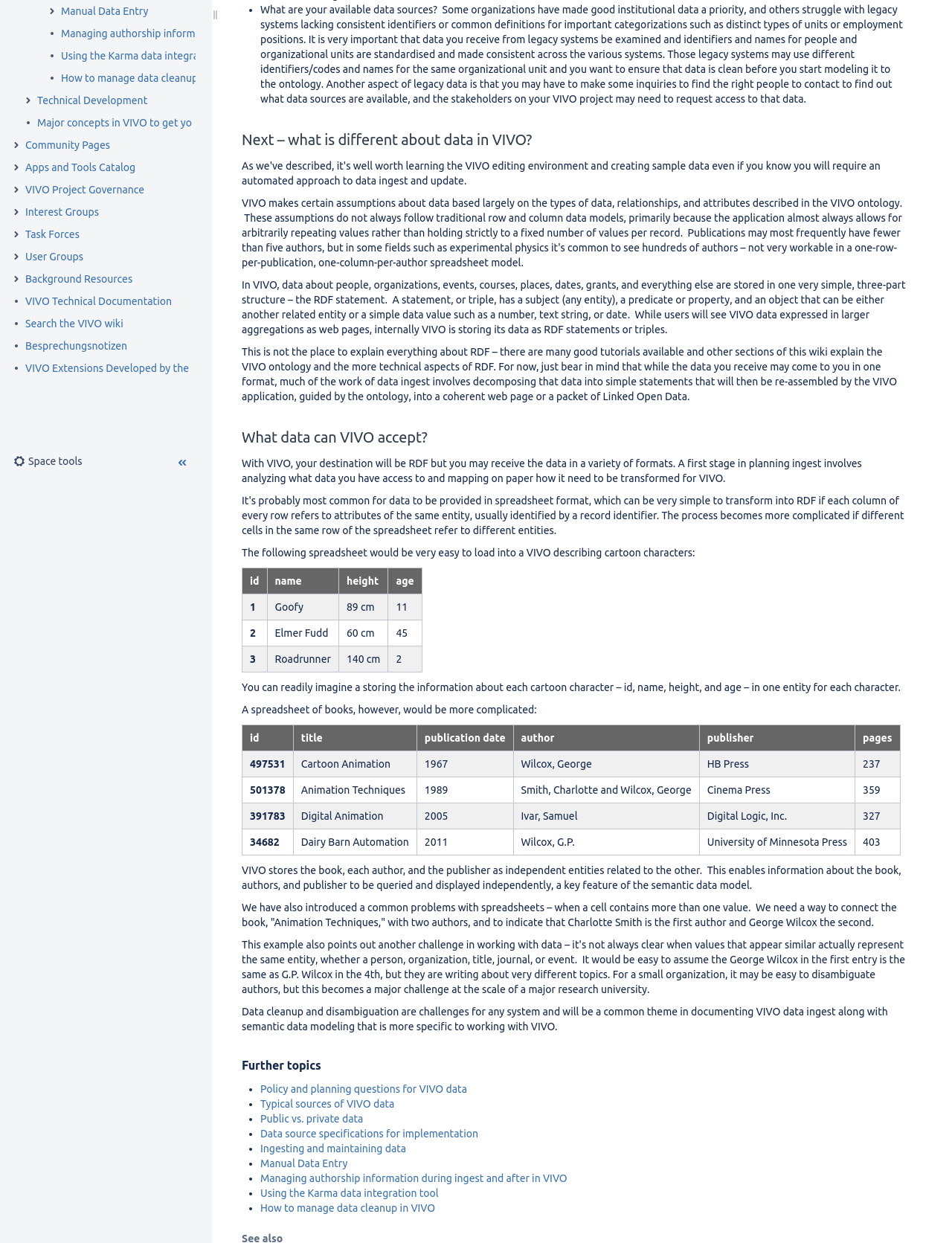Locate the bounding box of the UI element defined by this description: "VIVO Project Governance". The coordinates should be given as four float numbers between 0 and 1, formatted as [left, top, right, bottom].

[0.027, 0.147, 0.152, 0.159]